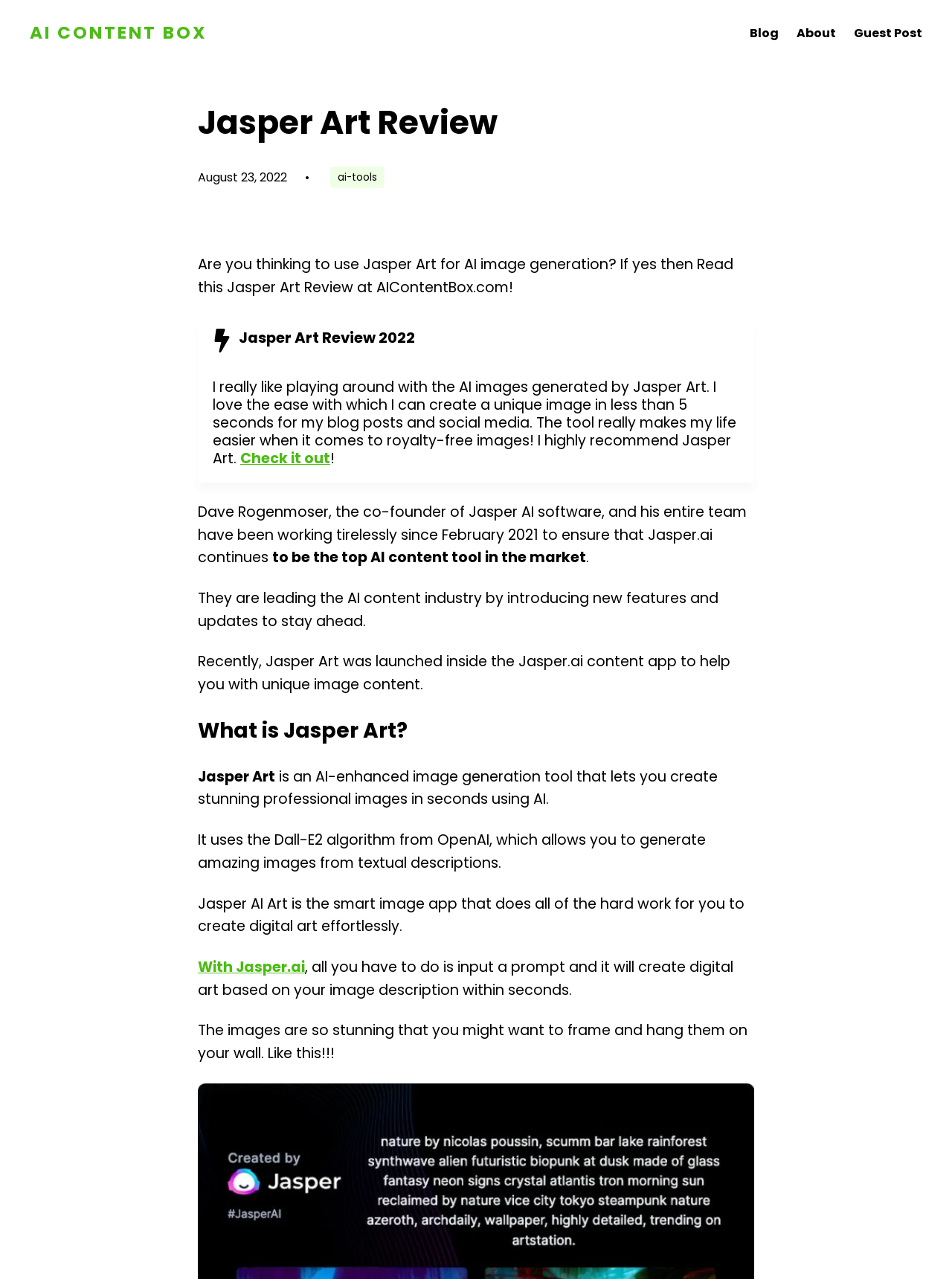Please find the bounding box coordinates in the format (top-left x, top-left y, bottom-right x, bottom-right y) for the given element description. Ensure the coordinates are floating point numbers between 0 and 1. Description: AI Content Box

[0.031, 0.017, 0.218, 0.035]